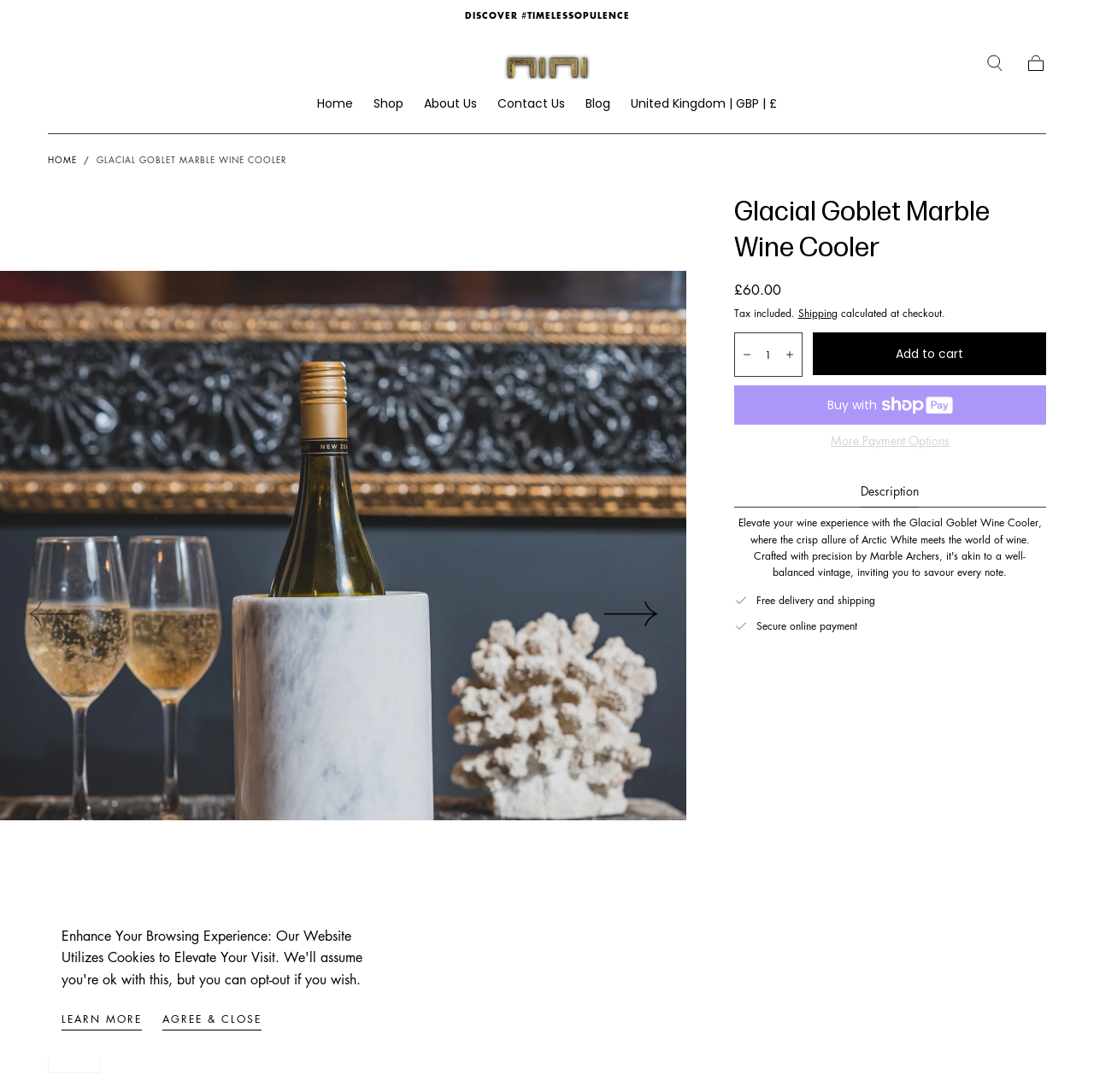Provide a one-word or short-phrase response to the question:
What is the benefit of free delivery and shipping?

Free